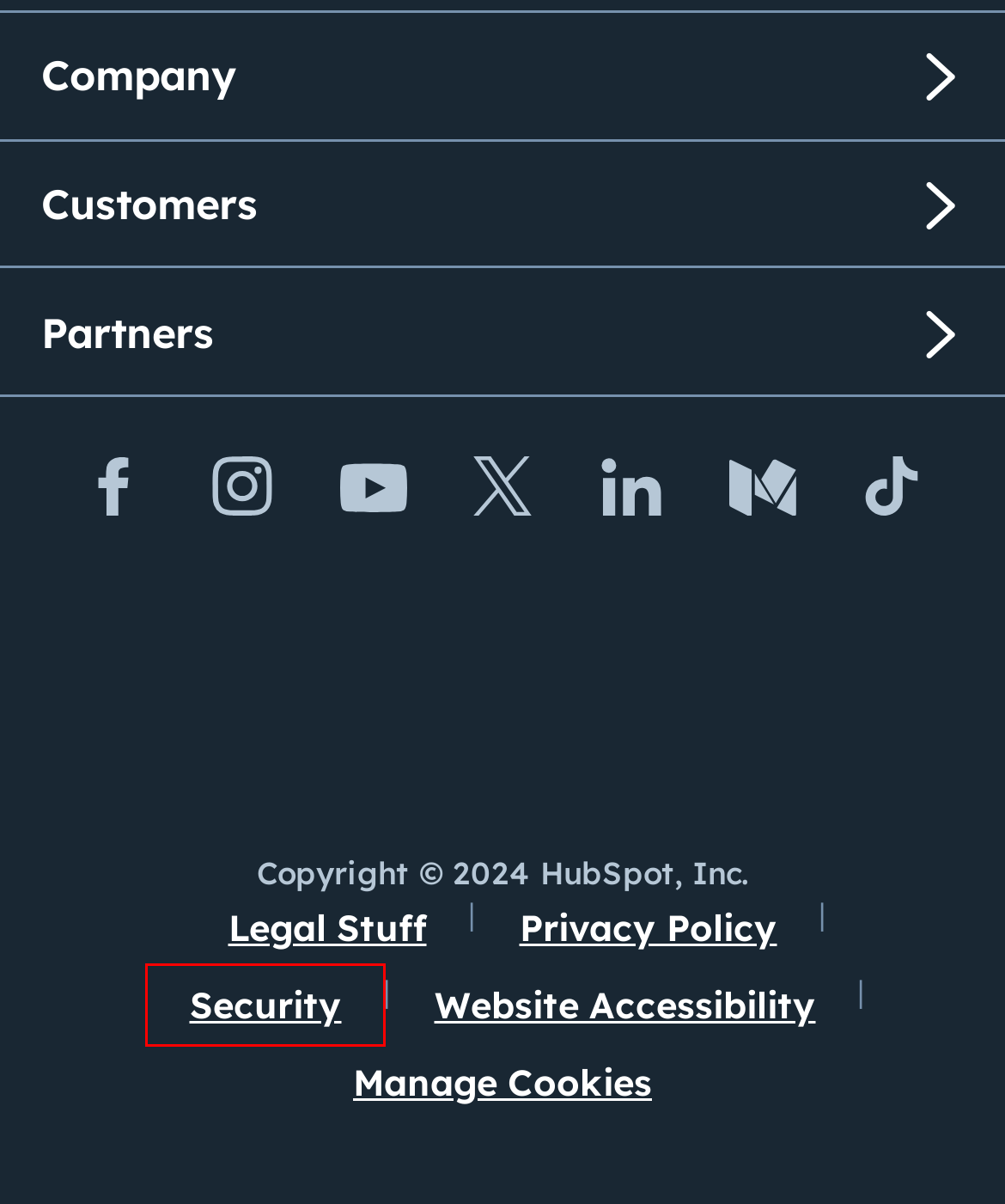You have a screenshot of a webpage with a red bounding box around an element. Choose the best matching webpage description that would appear after clicking the highlighted element. Here are the candidates:
A. ‎HubSpot CRM: Grow better on the App Store
B. The Psychology Of Color
C. HubSpot Legal Stuff
D. Website Accessibility Statement
E. HubSpot Security Program
F. RFP Templates | Download Free Request For Proposal Templates
G. HubSpot Privacy Policy
H. Marketing Psychology: Six Ways to Influence Customers - Shopify

E